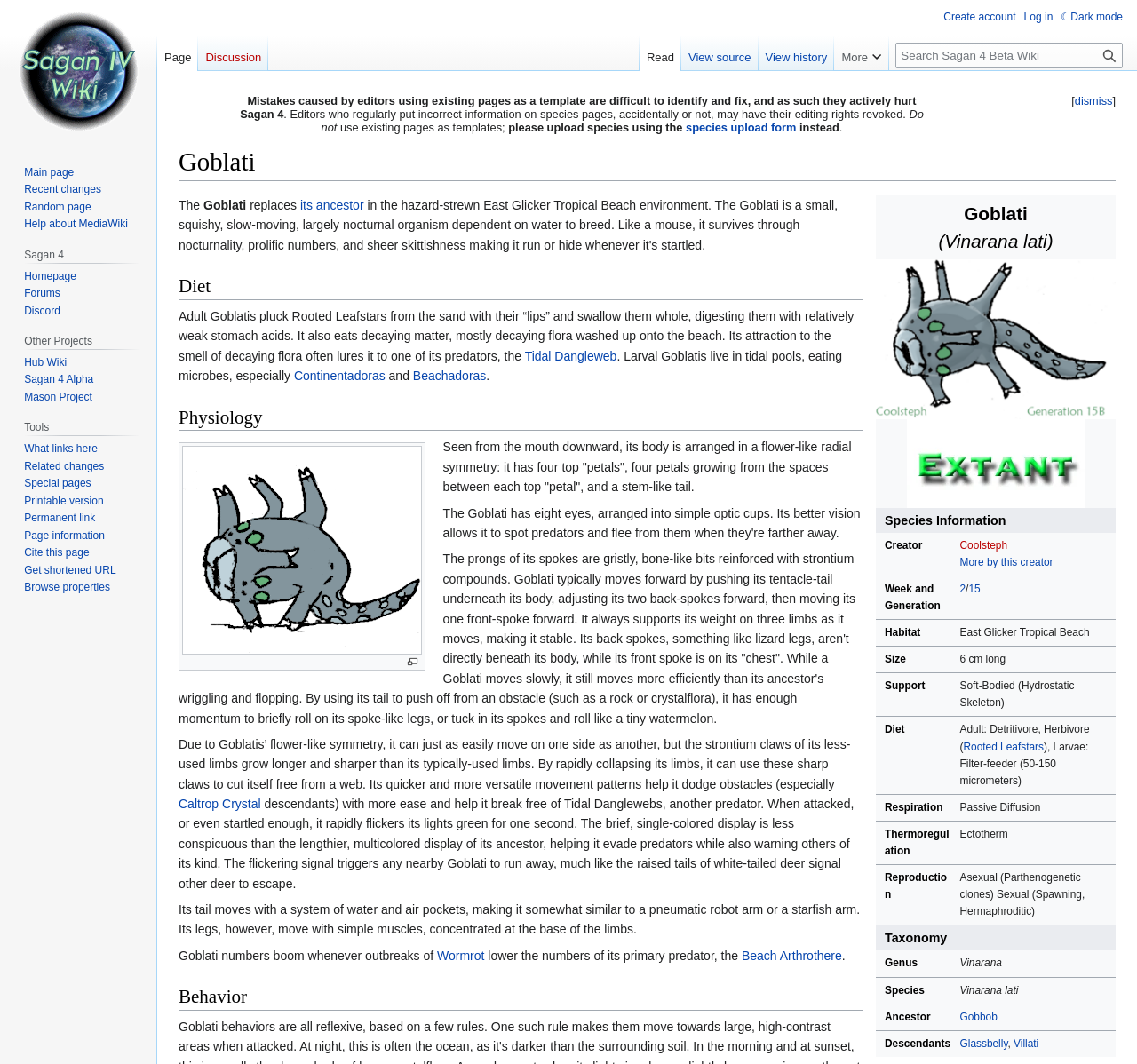Offer an in-depth caption of the entire webpage.

The webpage is about a species called Goblati, which is a part of the Sagan 4 Beta Wiki. At the top of the page, there is a button to dismiss something, and a warning message about the importance of using the correct species upload form to avoid mistakes.

Below the warning message, there is a heading "Goblati" followed by a link to jump to navigation and another link to jump to search. On the right side of the page, there is a complementary section that contains information about the Goblati species.

The complementary section is divided into several parts, including a heading "Goblati (Vinarana lati)" followed by an image of the species. Below the image, there are several headings, including "Species Information", "Creator", "Week and Generation", "Habitat", "Size", "Support", "Diet", "Respiration", "Thermoregulation", "Reproduction", "Taxonomy", "Genus", "Species", "Ancestor", and "Descendants". Each heading is followed by relevant information about the species.

On the left side of the page, there is a section that provides more detailed information about the Goblati species. This section includes headings such as "Diet" and "Physiology", followed by descriptive text and images. The text describes the species' diet, physiology, and behavior, including its unique movement patterns and defense mechanisms.

Overall, the webpage provides a comprehensive overview of the Goblati species, including its characteristics, habits, and evolutionary history.